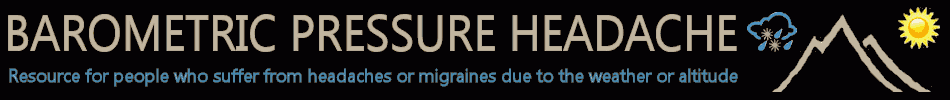Explain the image thoroughly, mentioning every notable detail.

The image features a banner titled "BAROMETRIC PRESSURE HEADACHE," highlighting the resource's focus on assisting individuals who experience headaches or migraines attributed to weather changes or altitude. The design incorporates symbolic imagery such as a cloud with rain, a sun, and mountains, emphasizing the connection between meteorological conditions and headache symptoms. The text is presented in a distinct stylistic format, making it clear that the website serves as a valuable resource for those seeking knowledge and relief related to barometric pressure-related headaches.